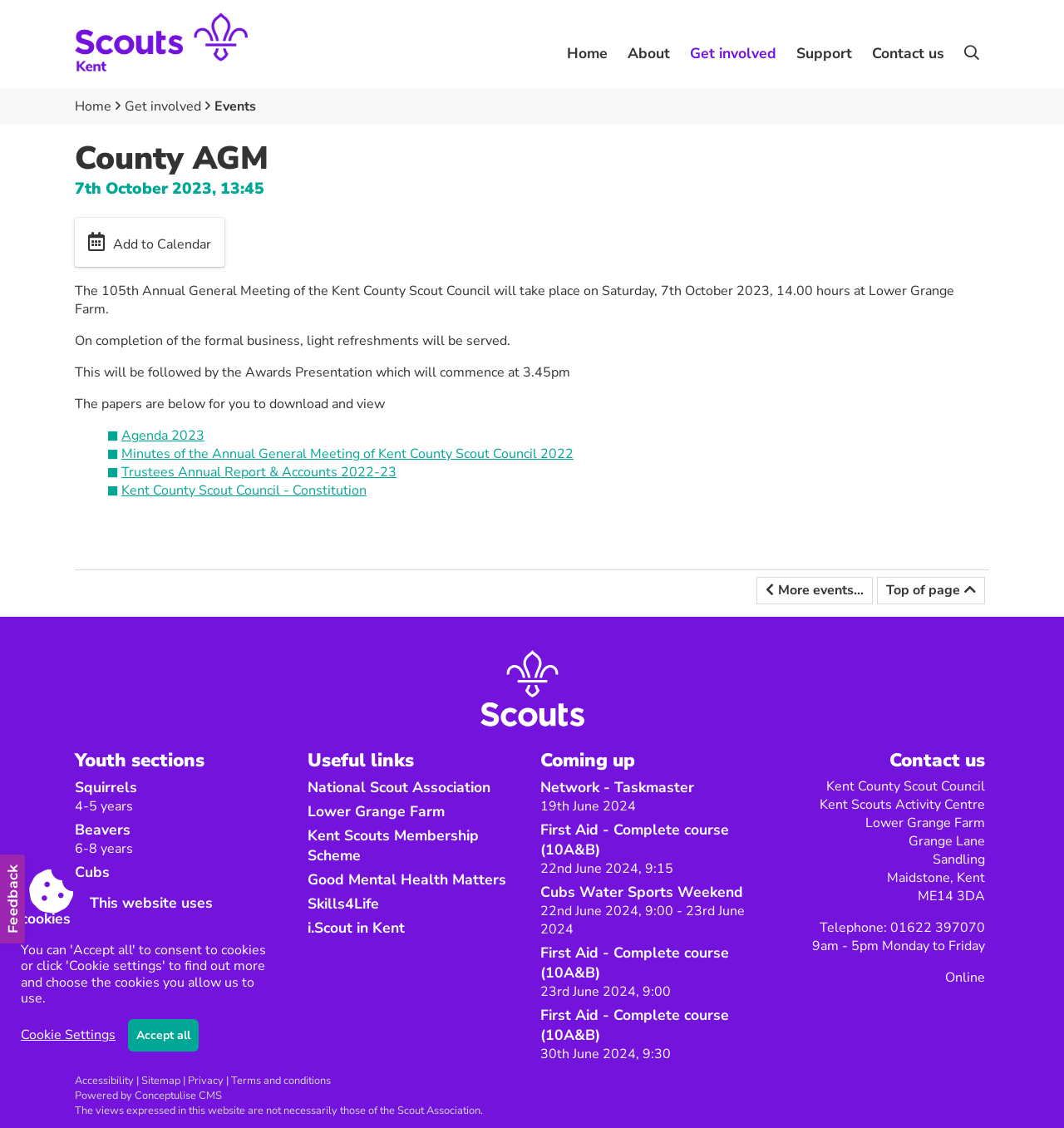Provide the bounding box coordinates of the HTML element described by the text: "tom@flyhighstudio.org". The coordinates should be in the format [left, top, right, bottom] with values between 0 and 1.

None